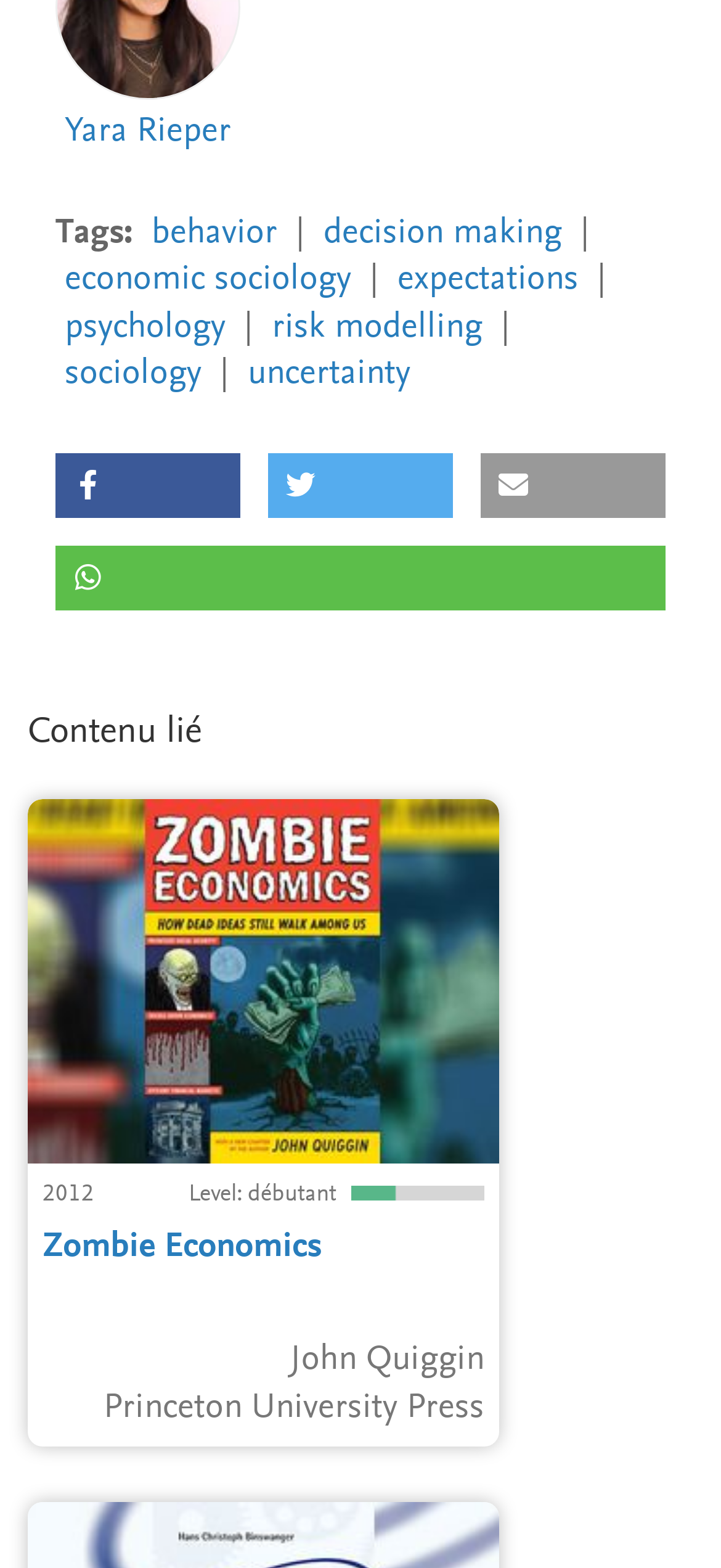Identify the bounding box coordinates of the clickable region required to complete the instruction: "Share on Facebook". The coordinates should be given as four float numbers within the range of 0 and 1, i.e., [left, top, right, bottom].

[0.077, 0.289, 0.333, 0.372]